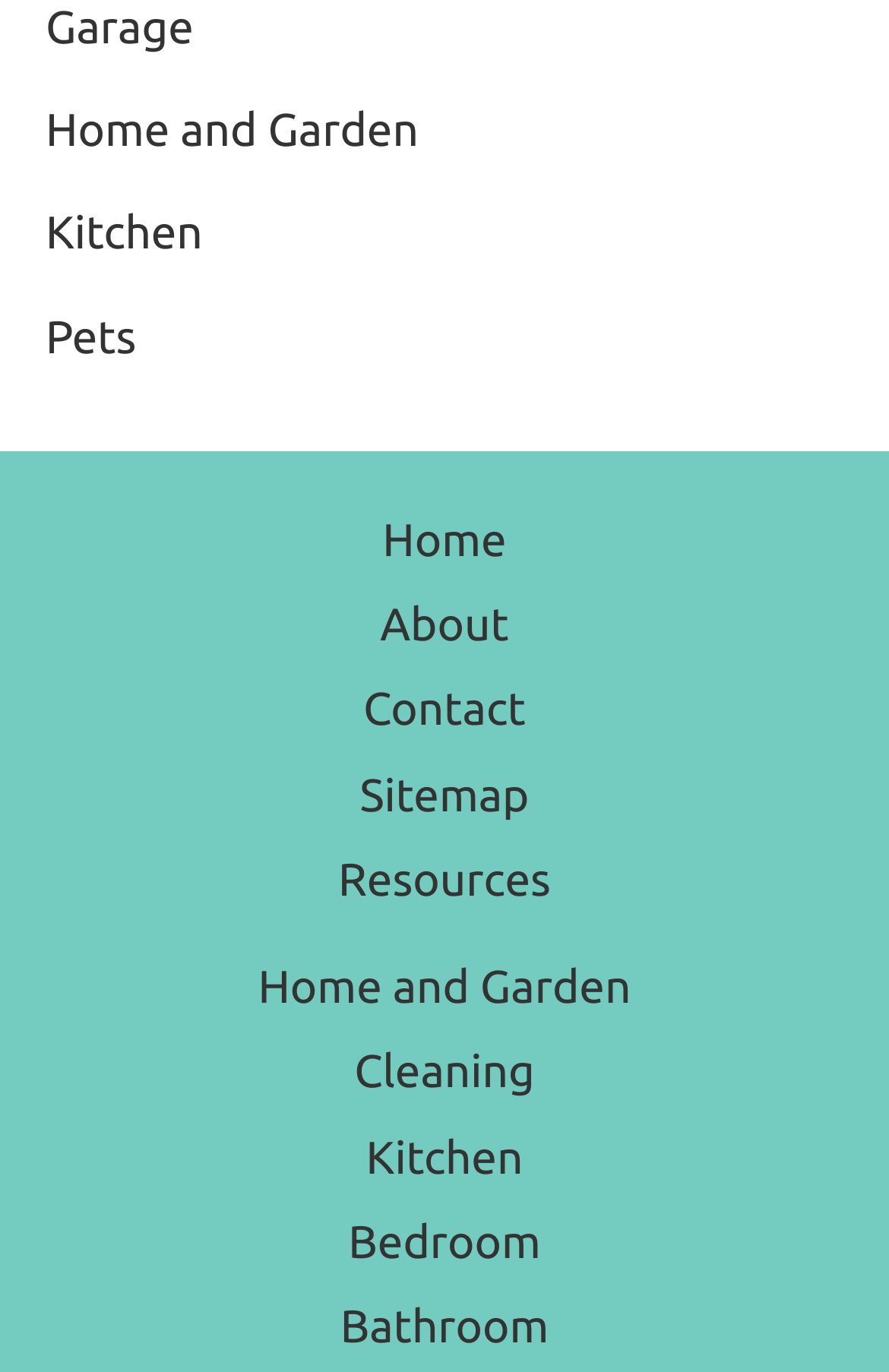What is the last link in the footer widget menu?
Refer to the image and answer the question using a single word or phrase.

Bathroom